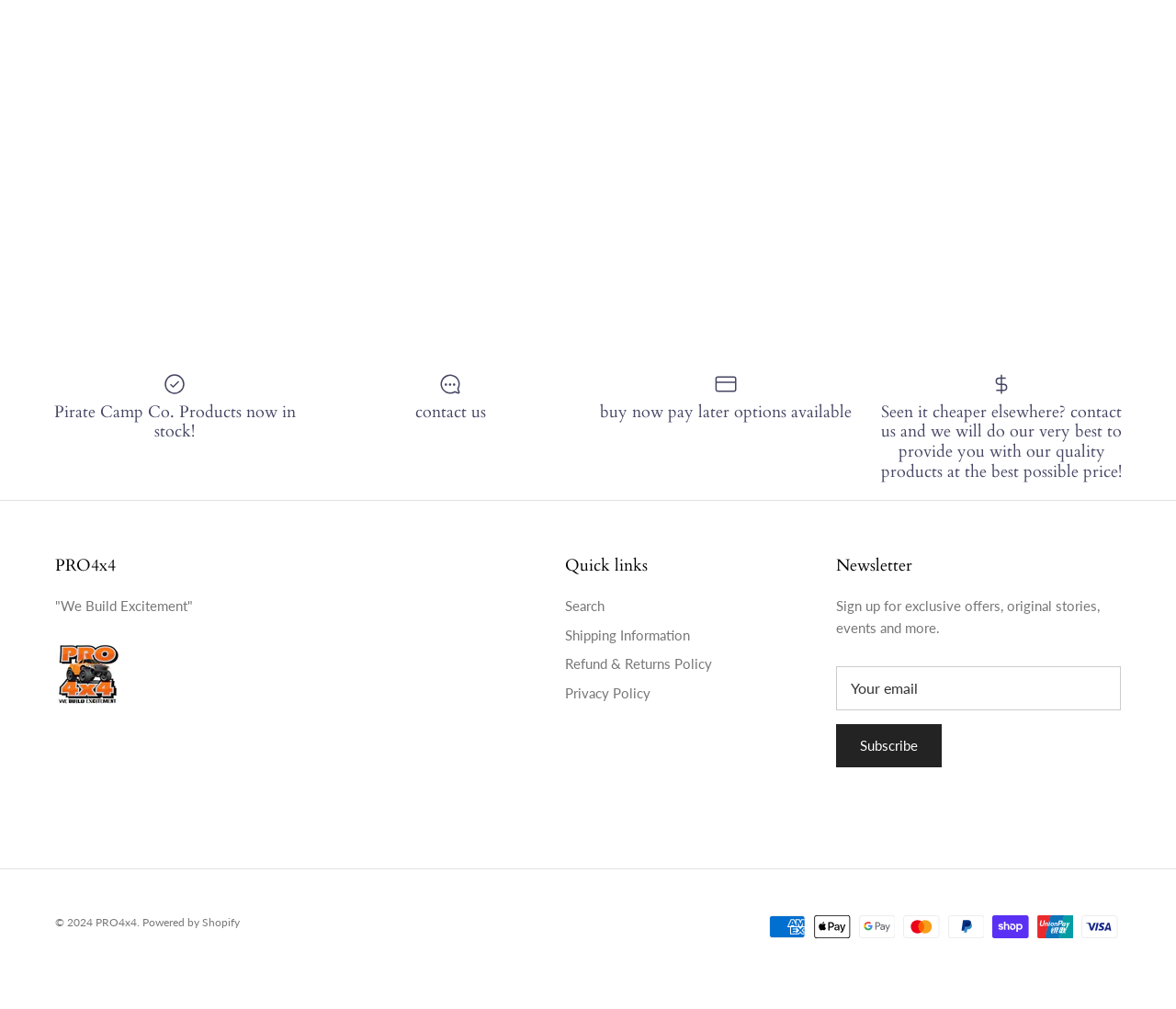What year is the copyright for?
Can you provide a detailed and comprehensive answer to the question?

At the bottom of the webpage, there is a copyright symbol followed by the year '2024'. This indicates that the copyright for the webpage is for the year 2024.